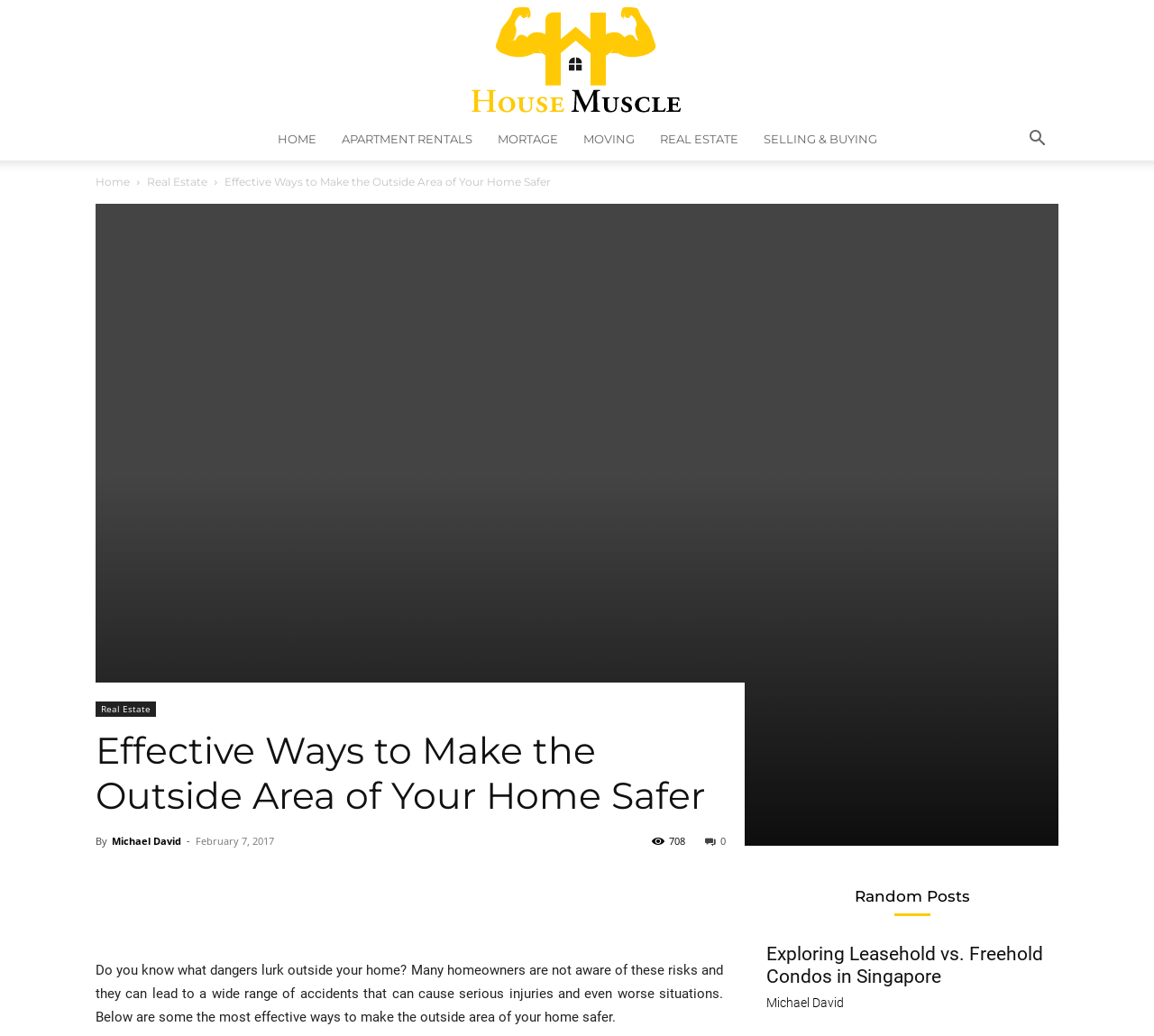What is the topic of the article?
Please answer the question with as much detail as possible using the screenshot.

I determined the topic of the article by reading the heading 'Effective Ways to Make the Outside Area of Your Home Safer' and the introductory paragraph that discusses the dangers lurking outside the home.